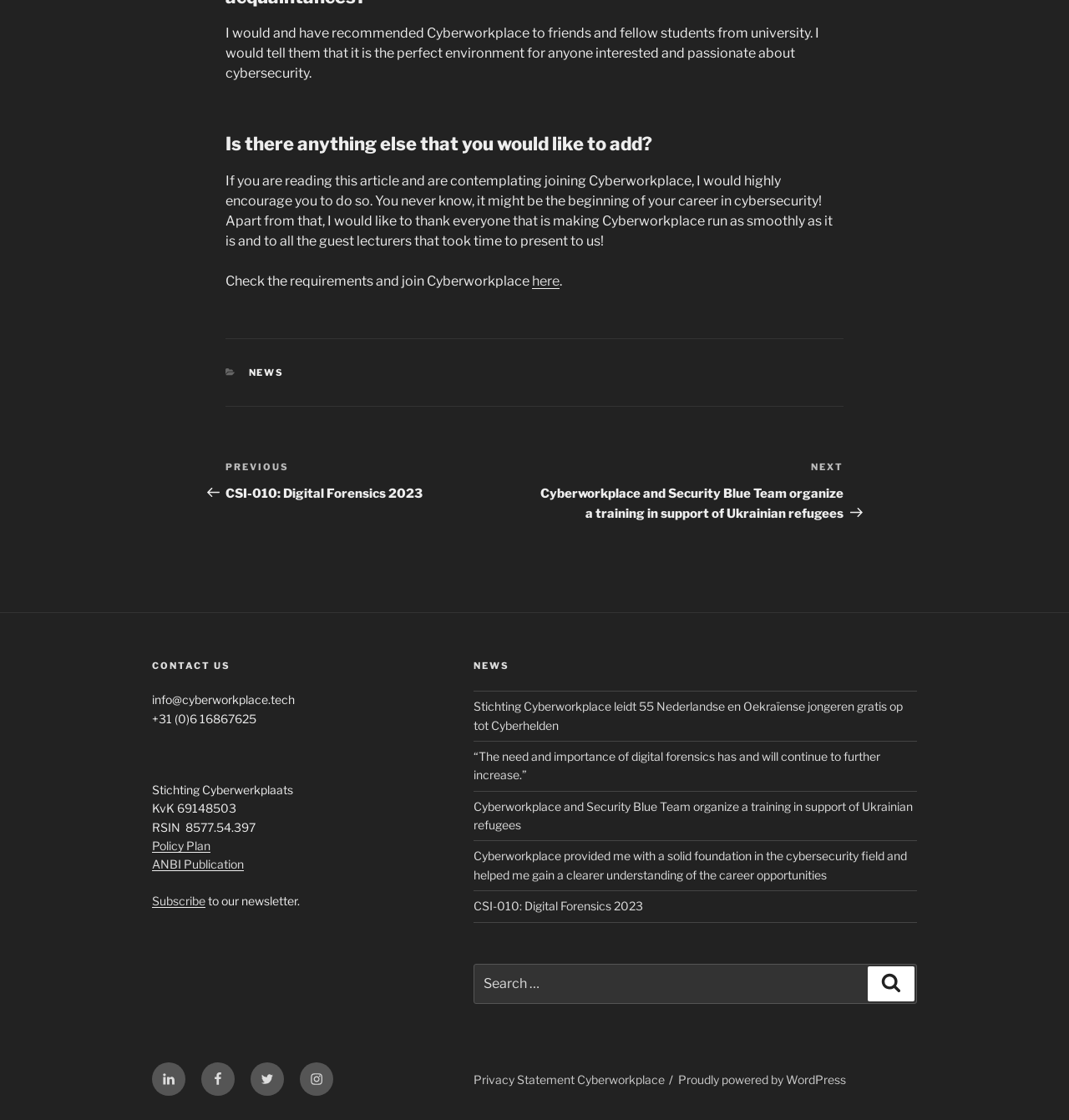Respond to the question below with a single word or phrase:
What is the name of the organization?

Stichting Cyberwerkplaats